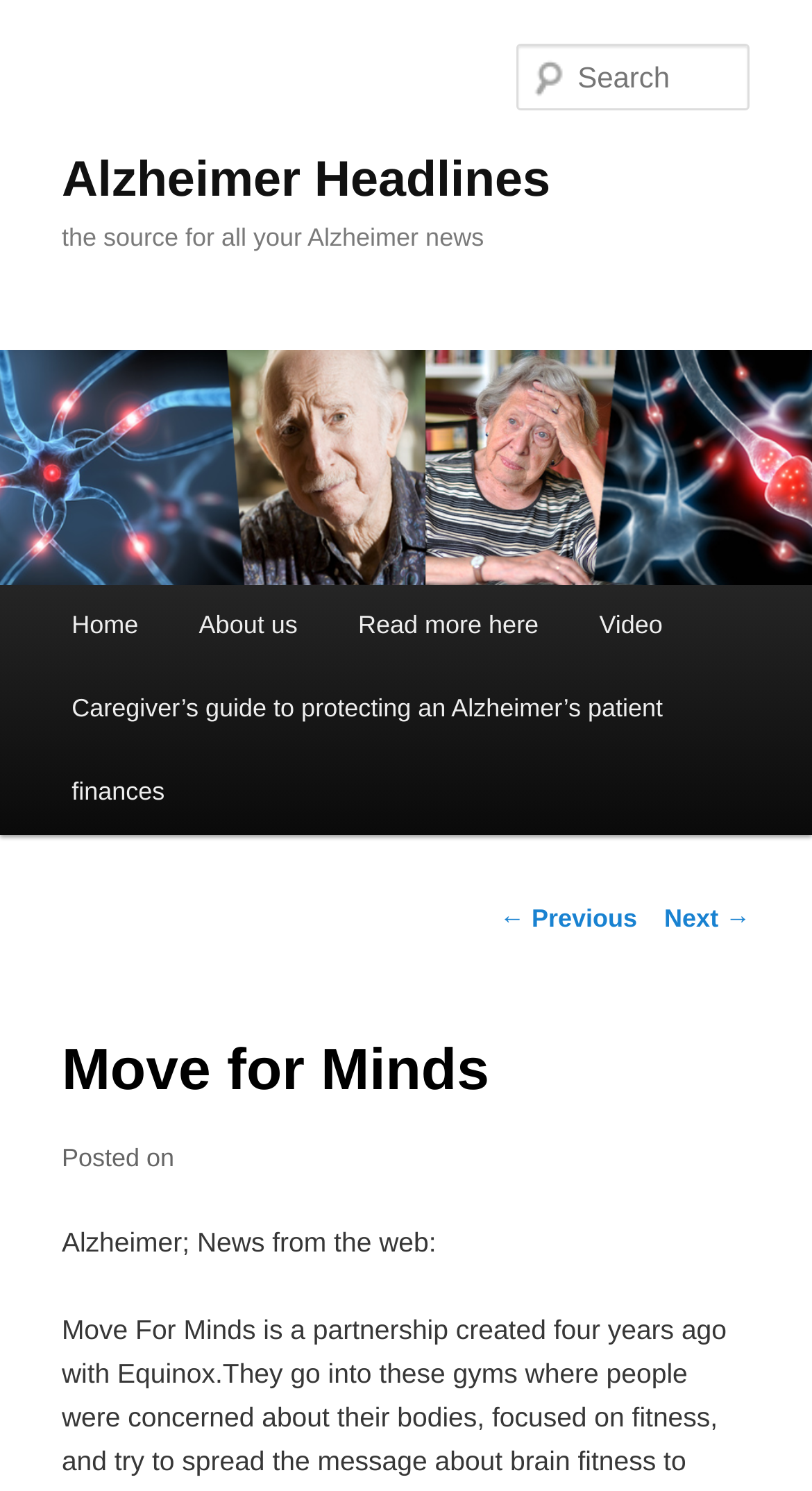Based on the image, please elaborate on the answer to the following question:
What is the topic of the news article?

The topic of the news article can be determined by looking at the static text element with the text 'Alzheimer; News from the web:' which indicates that the article is about Alzheimer news.